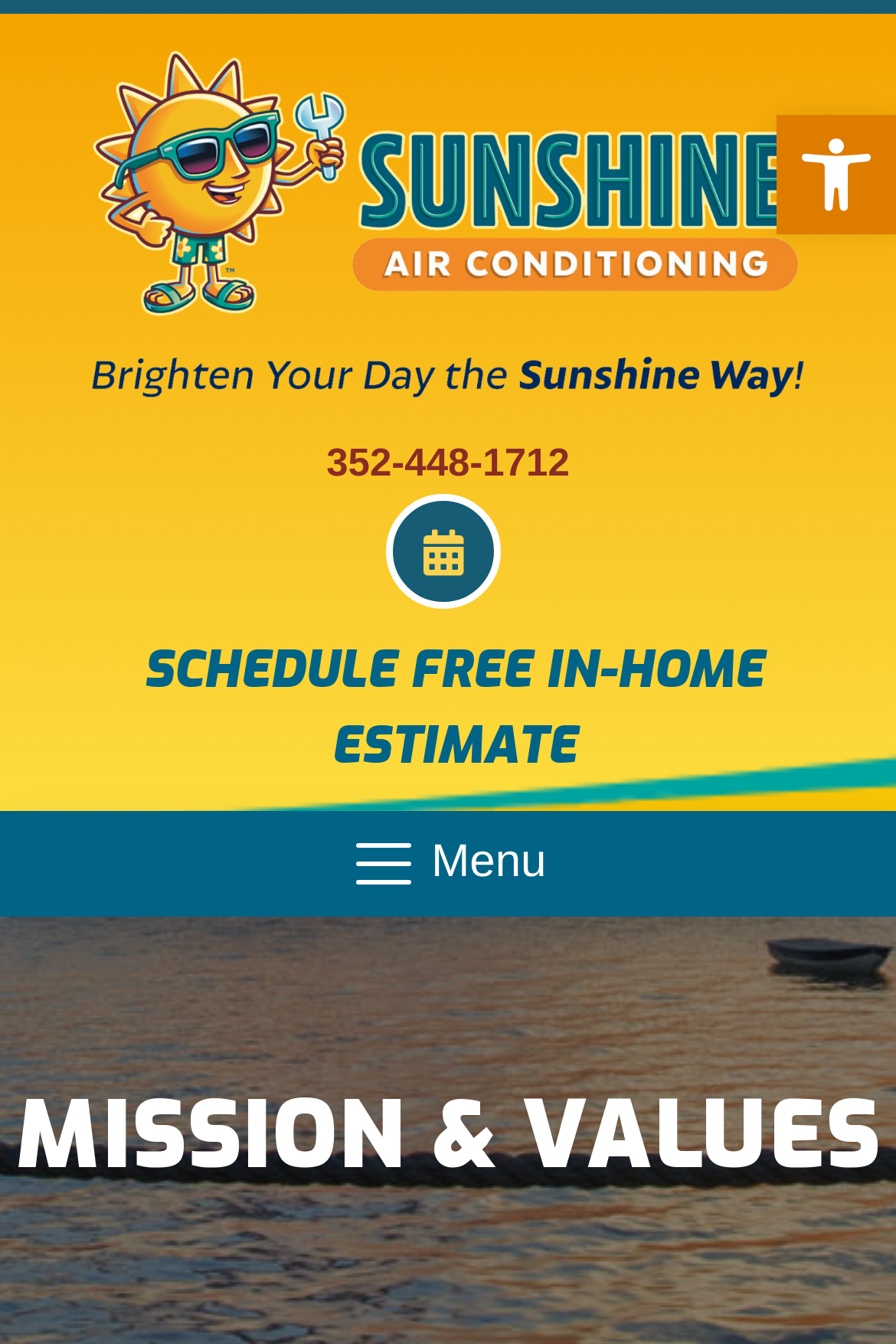Identify and provide the bounding box for the element described by: "Open toolbar Accessibility Tools".

[0.867, 0.085, 1.0, 0.174]